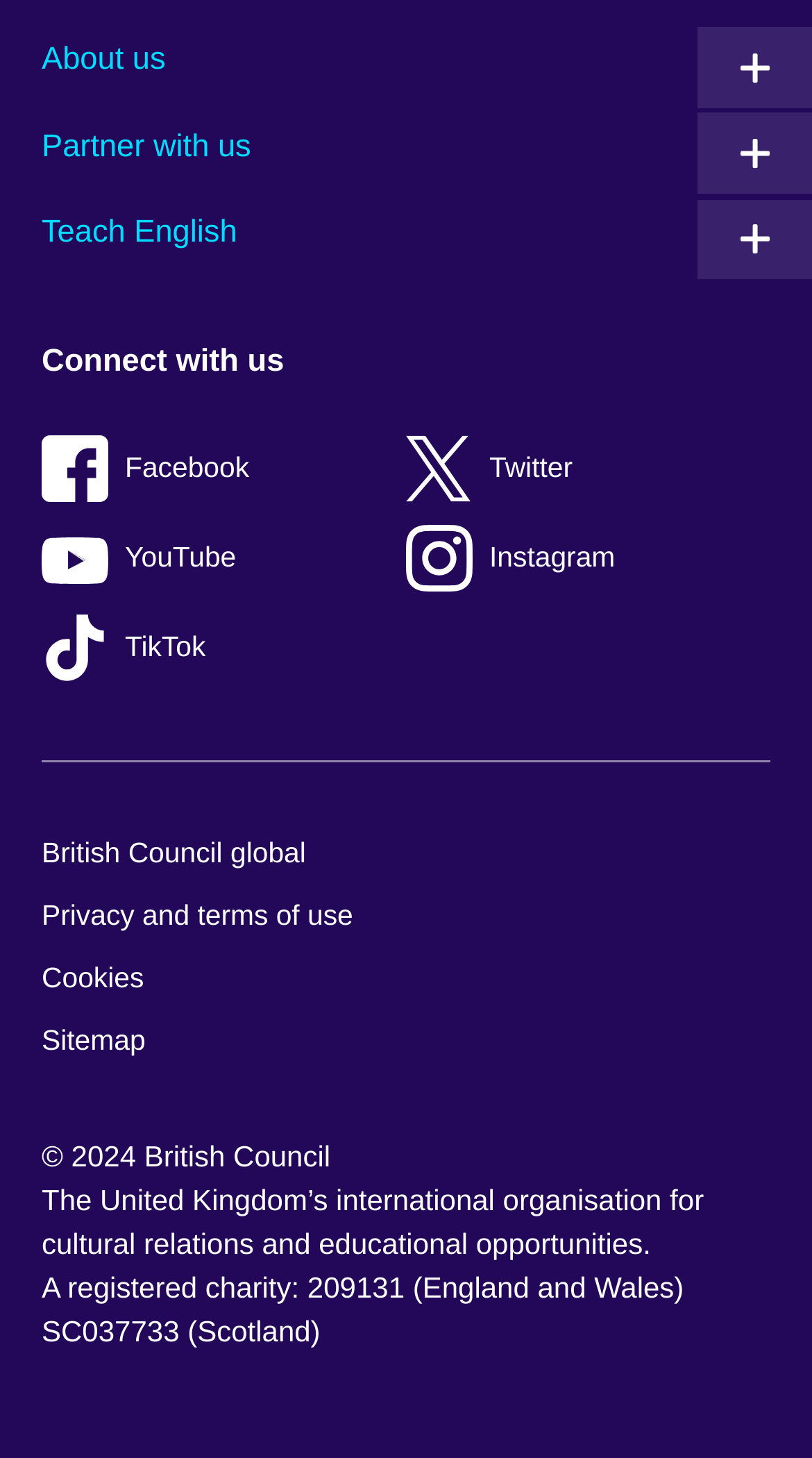Based on the element description, predict the bounding box coordinates (top-left x, top-left y, bottom-right x, bottom-right y) for the UI element in the screenshot: Partner with us

[0.051, 0.078, 0.846, 0.125]